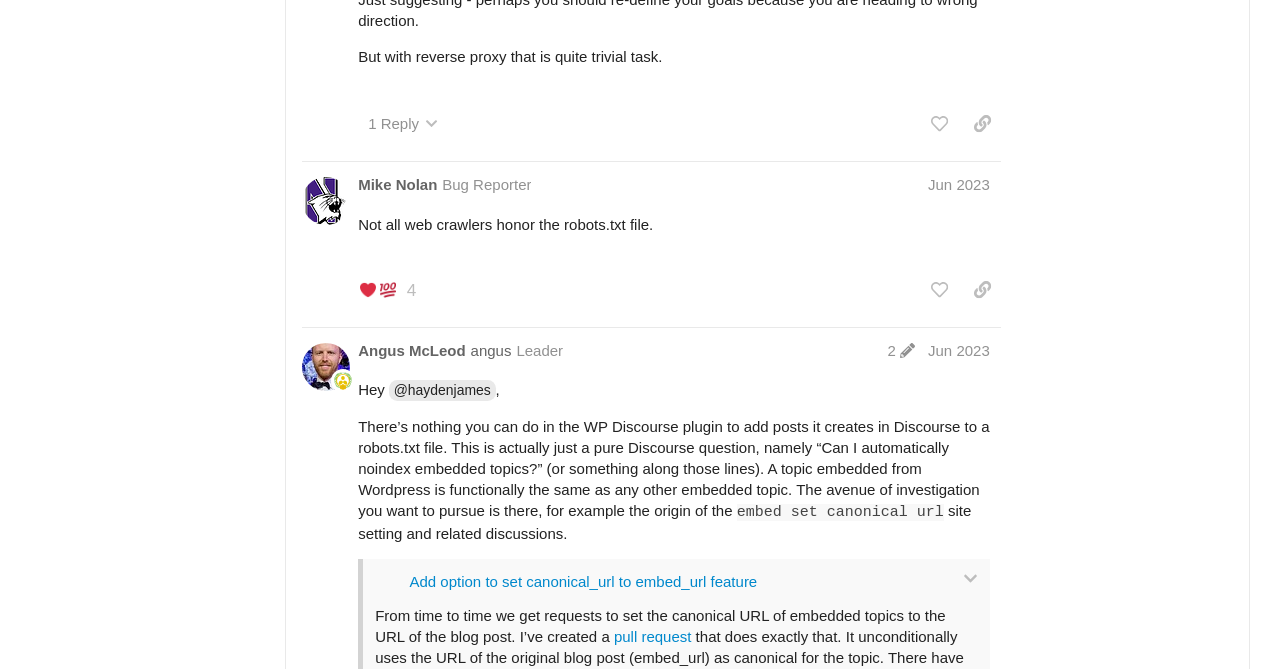Please identify the bounding box coordinates of the region to click in order to complete the given instruction: "Click the 'Reply' button". The coordinates should be four float numbers between 0 and 1, i.e., [left, top, right, bottom].

[0.881, 0.454, 0.945, 0.505]